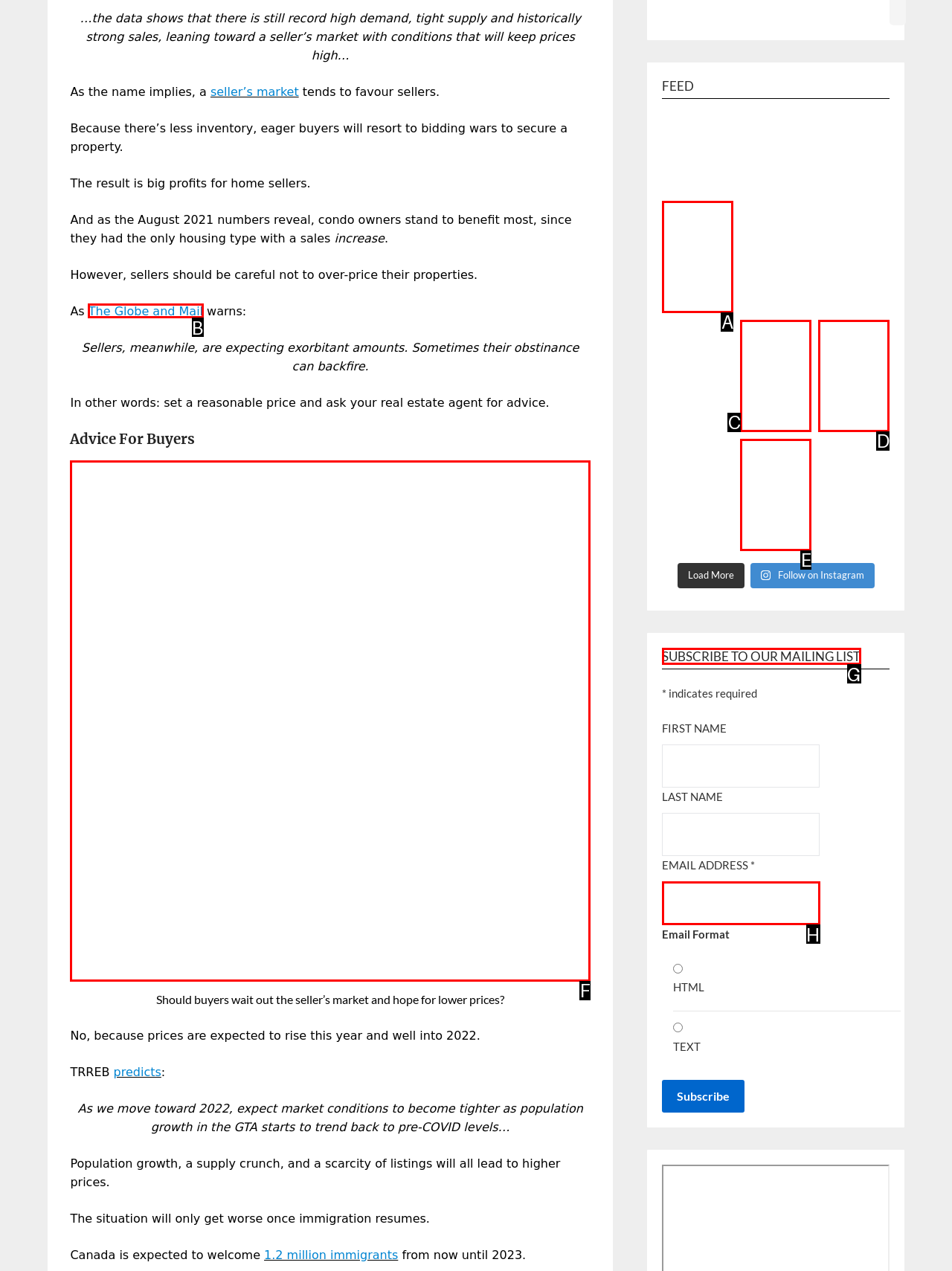Identify the correct option to click in order to complete this task: Subscribe to the mailing list
Answer with the letter of the chosen option directly.

G